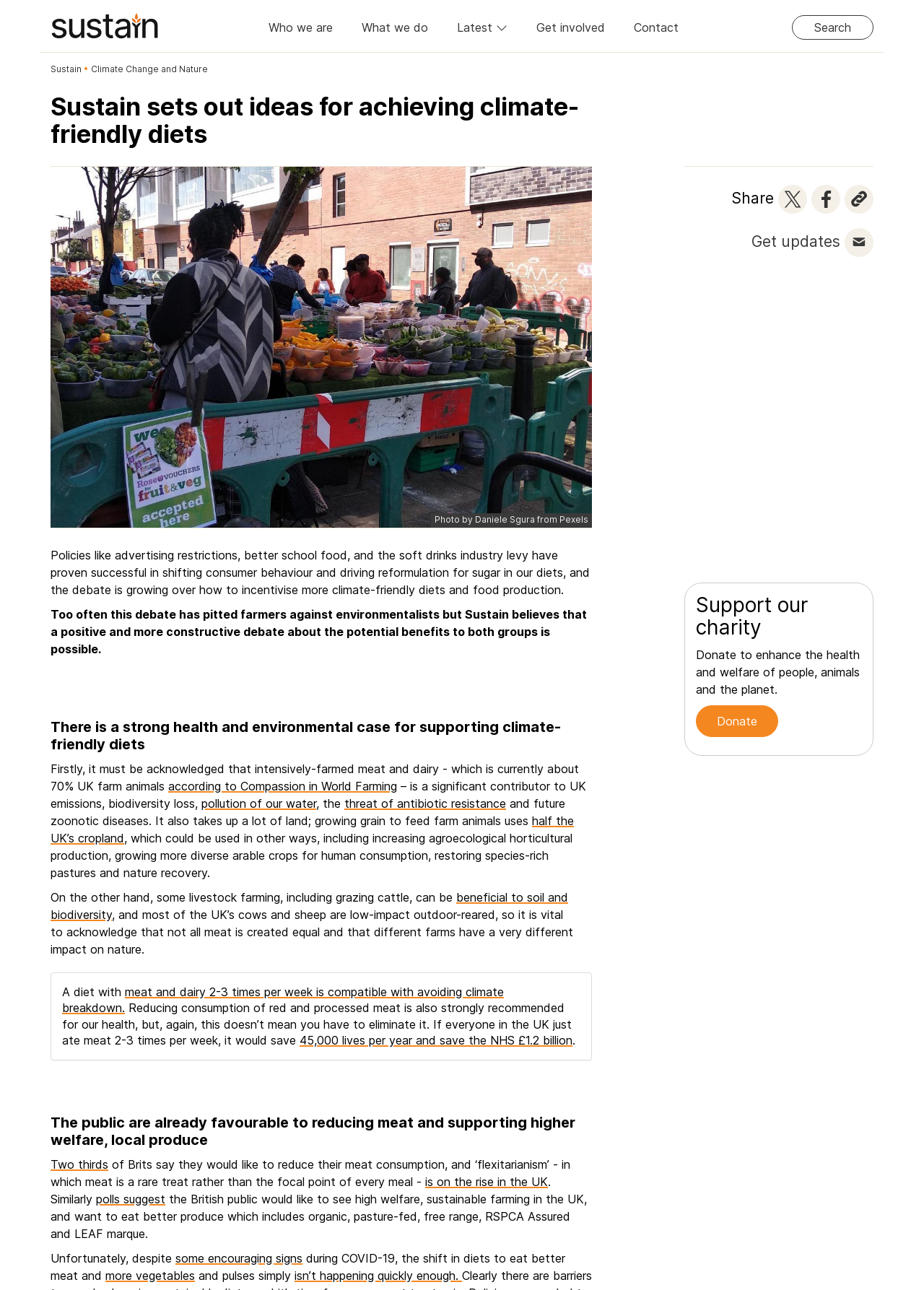Please specify the coordinates of the bounding box for the element that should be clicked to carry out this instruction: "Search for something". The coordinates must be four float numbers between 0 and 1, formatted as [left, top, right, bottom].

[0.857, 0.012, 0.945, 0.031]